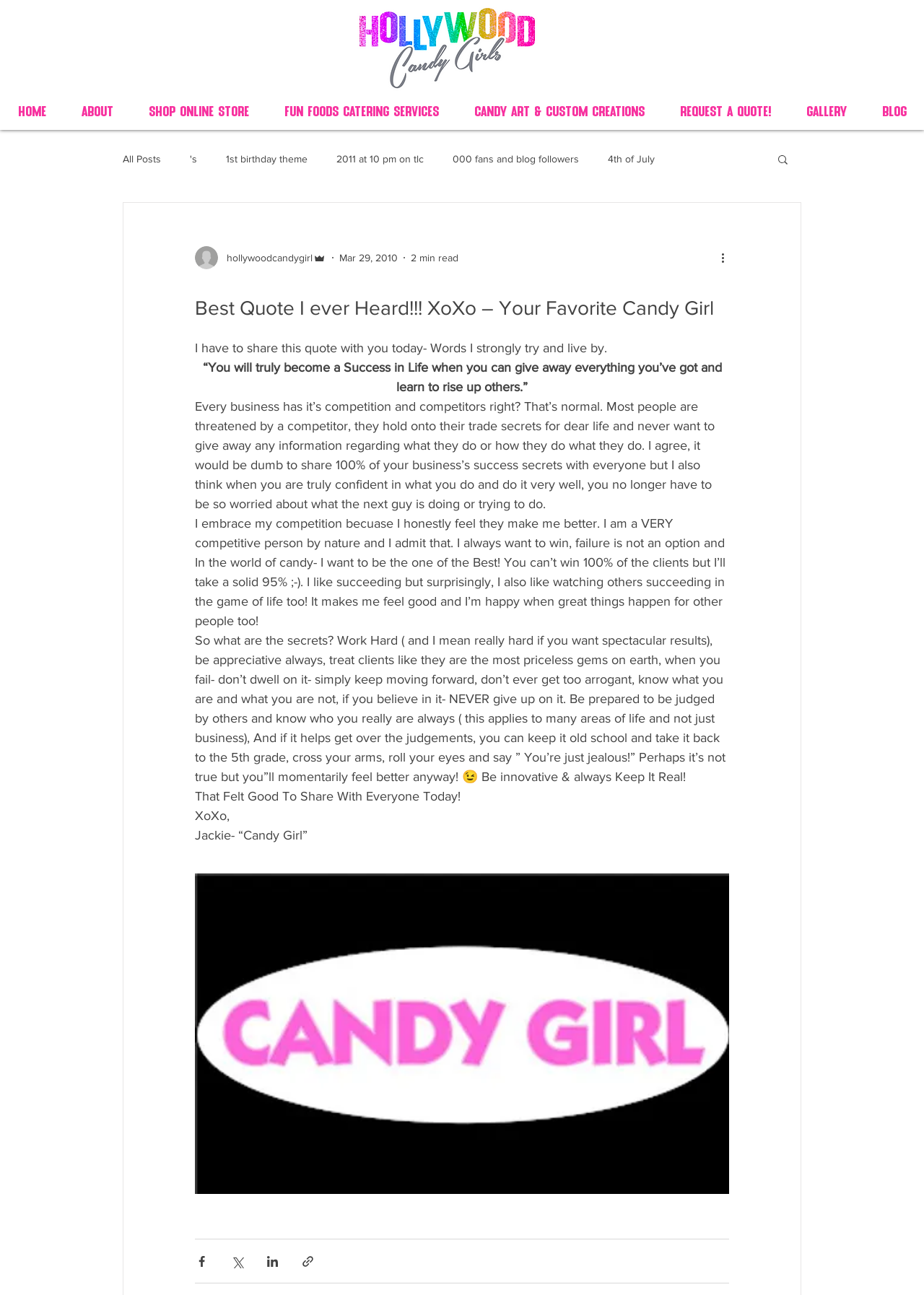Determine the bounding box coordinates for the HTML element mentioned in the following description: "About". The coordinates should be a list of four floats ranging from 0 to 1, represented as [left, top, right, bottom].

[0.069, 0.072, 0.141, 0.1]